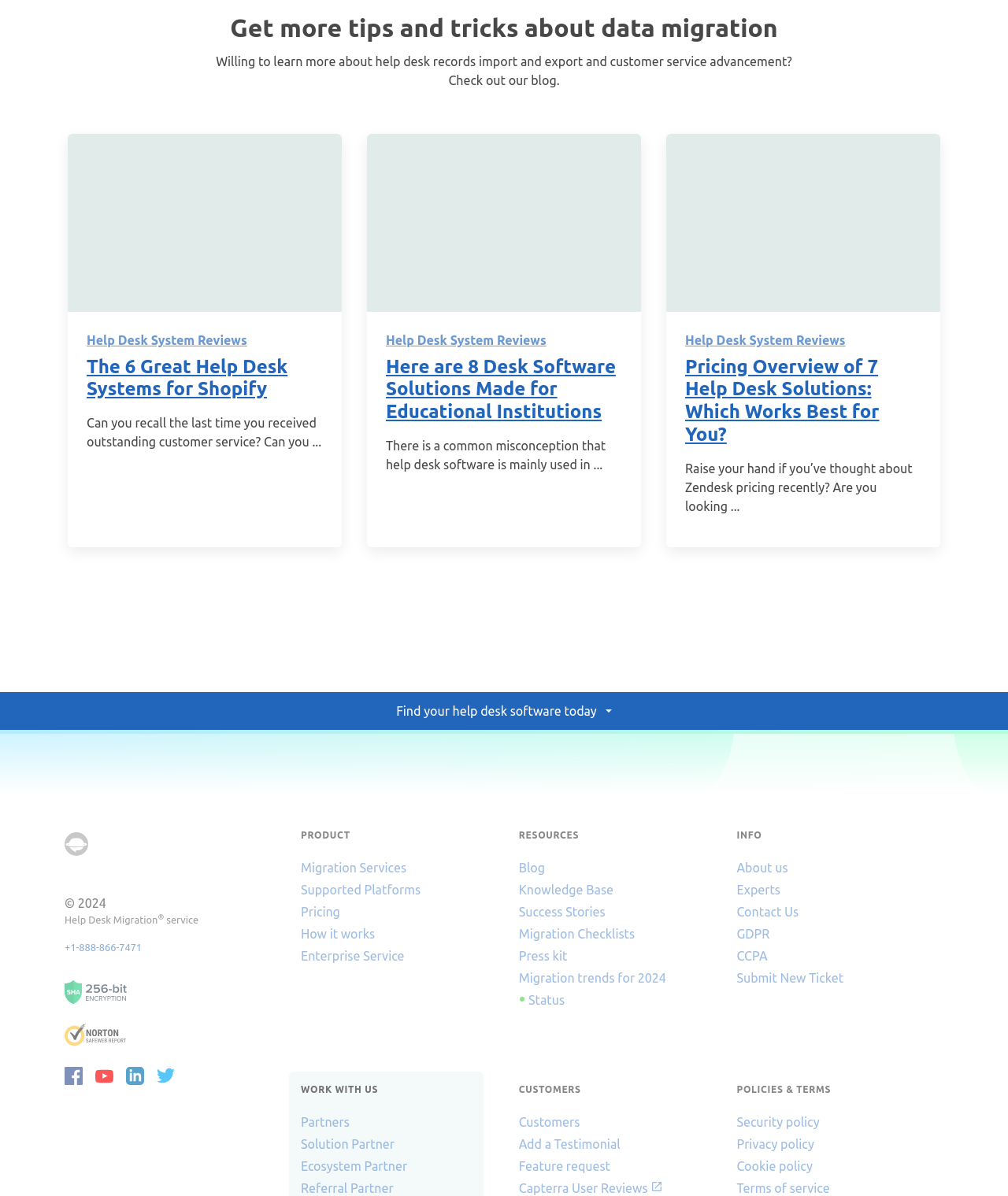Please find the bounding box coordinates in the format (top-left x, top-left y, bottom-right x, bottom-right y) for the given element description. Ensure the coordinates are floating point numbers between 0 and 1. Description: Help Desk System Reviews

[0.383, 0.278, 0.542, 0.29]